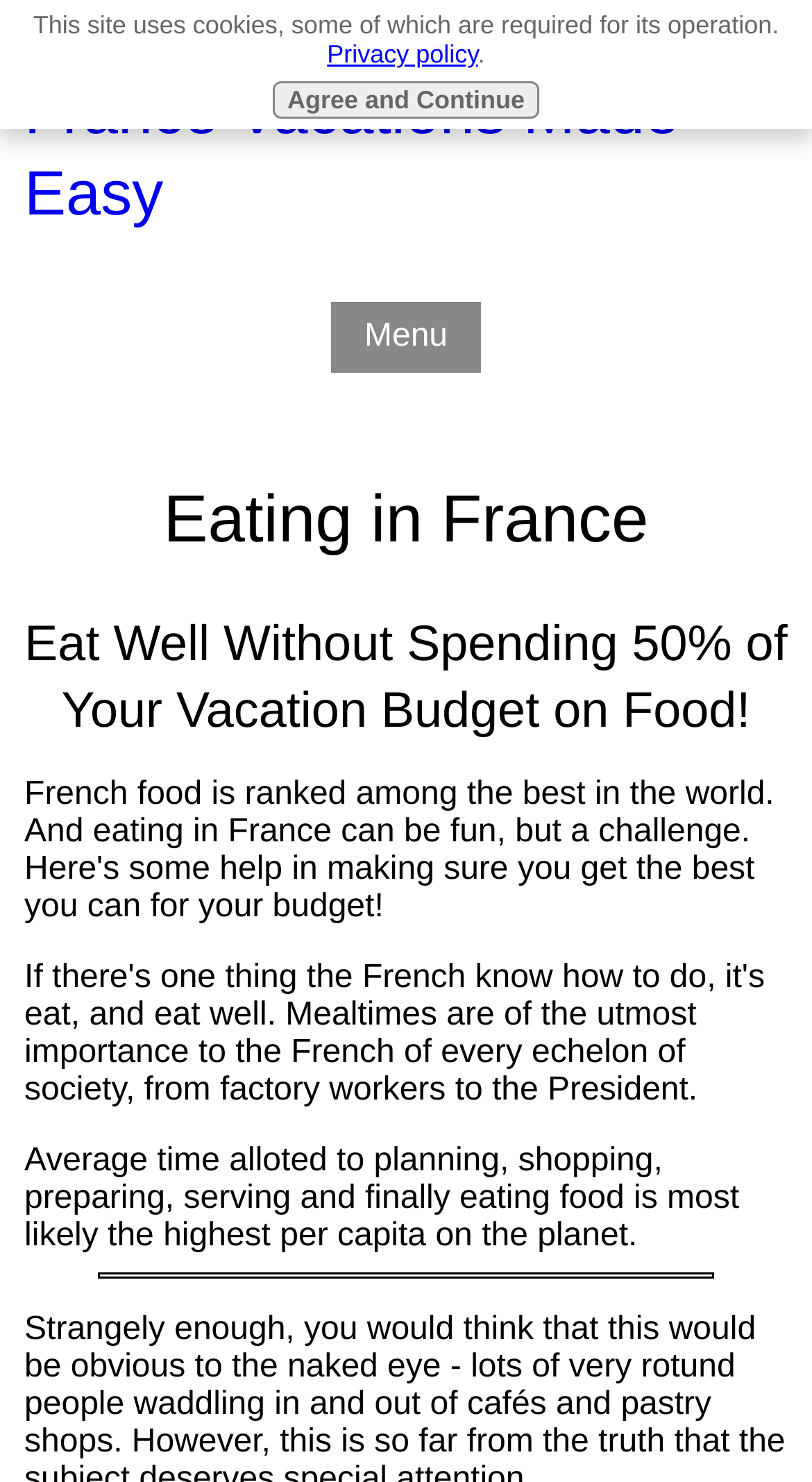Write a detailed summary of the webpage.

The webpage is about eating in France, with a focus on helping visitors make the most of their dining experiences. At the top left of the page, there is a link to "France Vacations Made Easy". Below this, there is a menu button labeled "Menu". 

The main content of the page is divided into sections, with two headings. The first heading, "Eating in France", is located near the top of the page. The second heading, "Eat Well Without Spending 50% of Your Vacation Budget on Food!", is positioned below the first one. 

Following the headings, there is a paragraph of text that discusses the importance of food in French culture, stating that the average time spent on planning, shopping, preparing, serving, and eating food is likely the highest per capita in the world. 

At the bottom of the page, there is a horizontal separator line, followed by a notice about the site's use of cookies, which is required for its operation. Next to this notice, there is a link to the "Privacy policy". Finally, there is a button labeled "Agree and Continue" that allows users to accept the cookie policy and continue using the site.